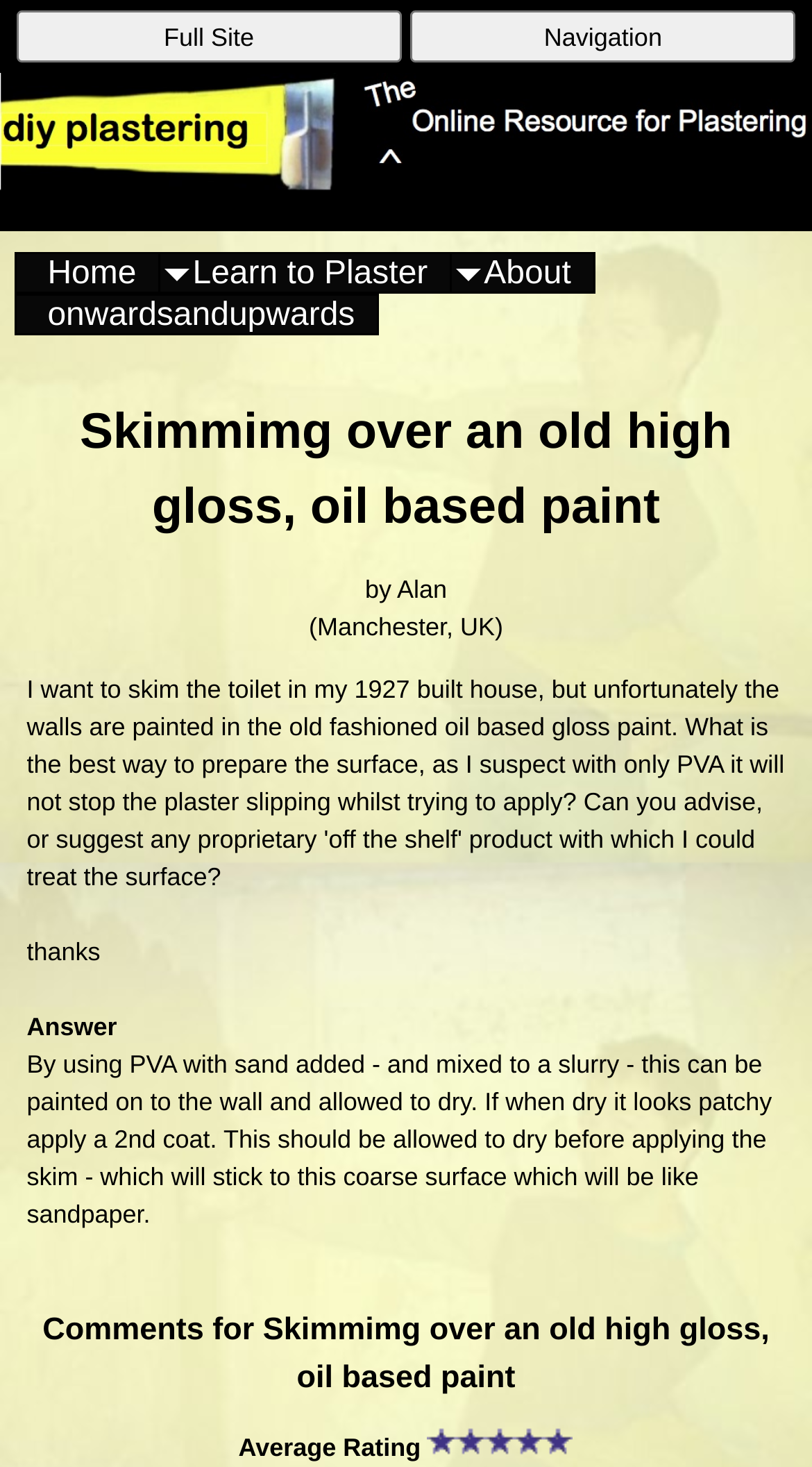Please answer the following question using a single word or phrase: 
What is the author's location?

Manchester, UK